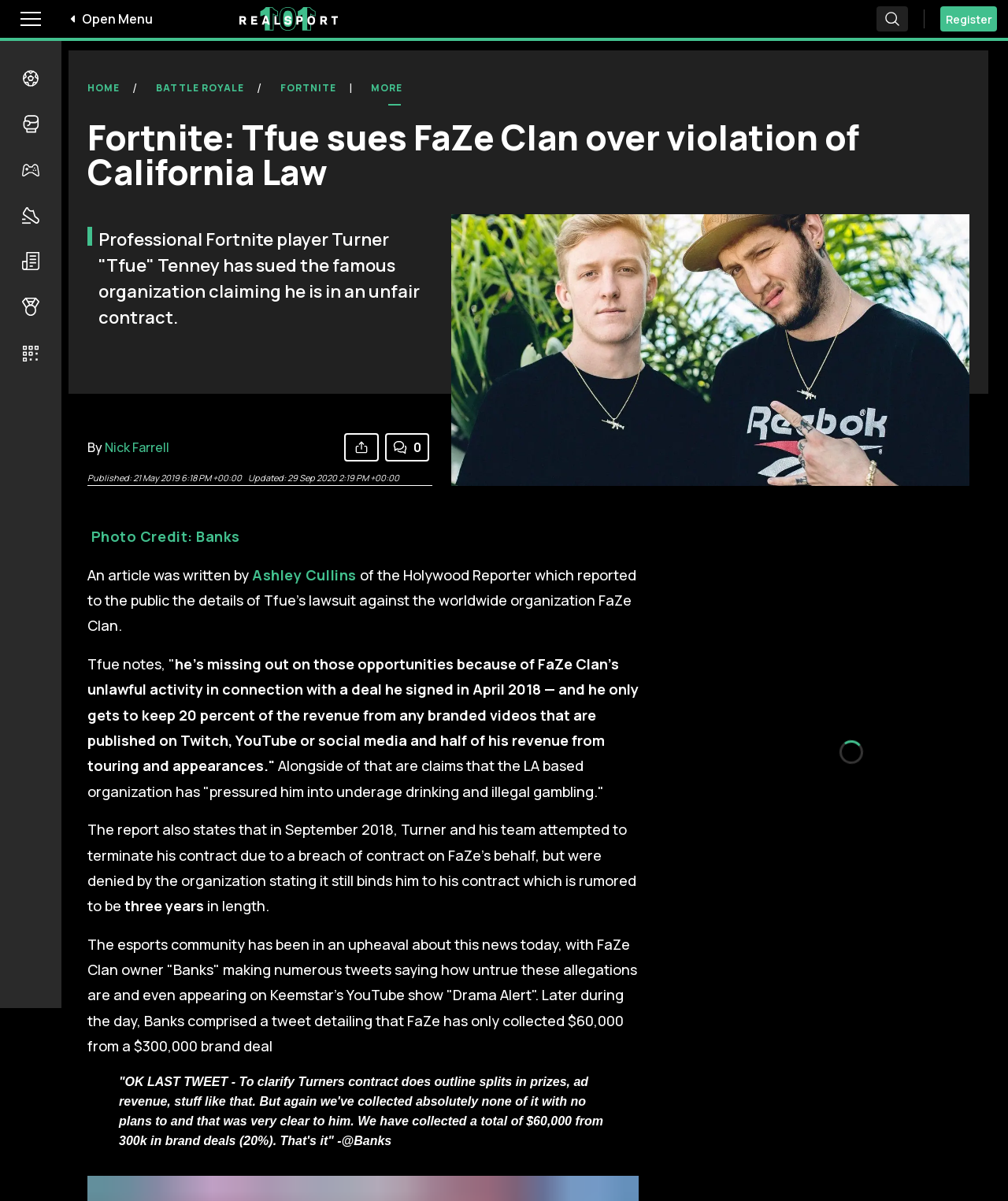Please provide a short answer using a single word or phrase for the question:
What is the name of the YouTube show where FaZe Clan owner Banks appeared?

Drama Alert